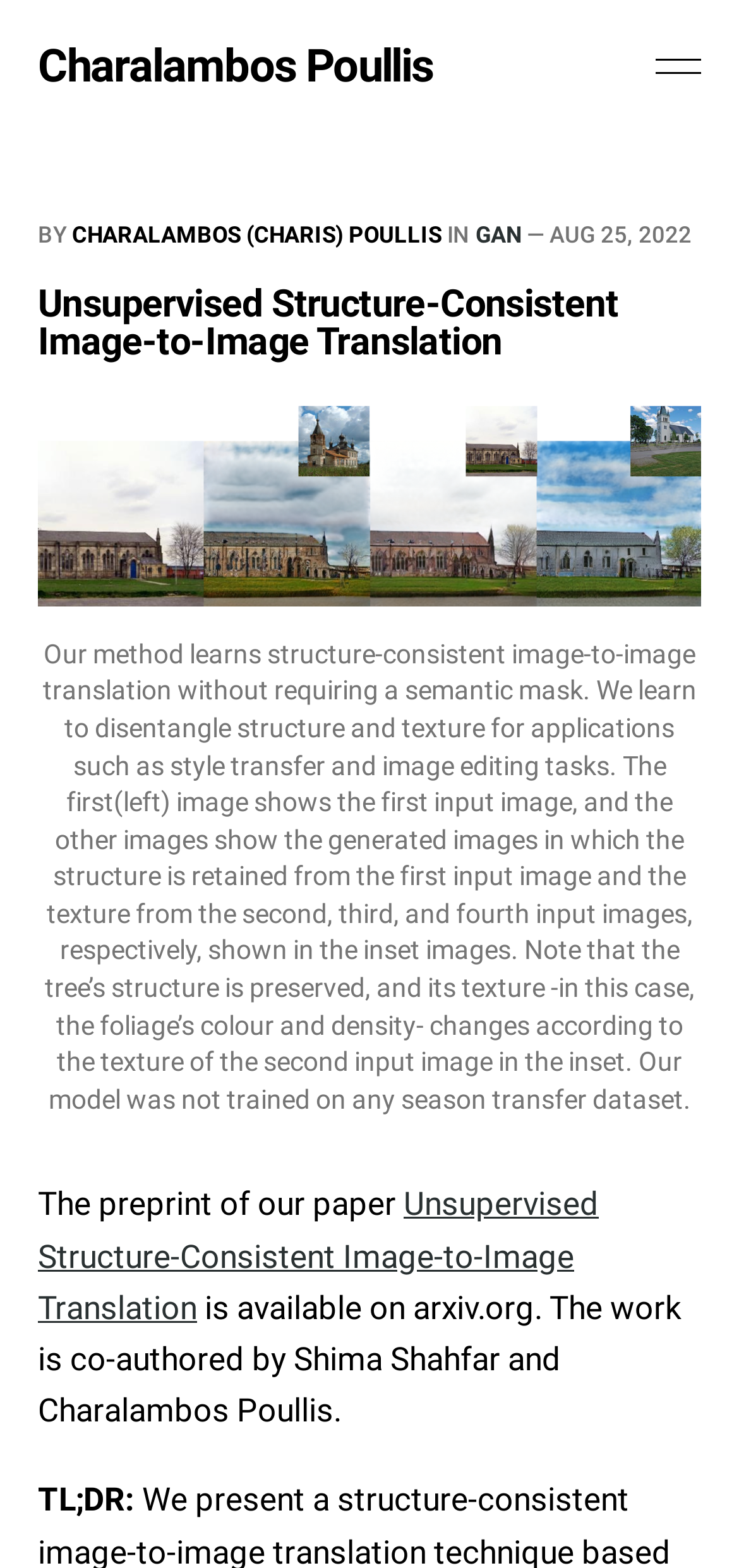What is the TL;DR of the paper?
Using the information from the image, answer the question thoroughly.

I found the answer by reading the text on the webpage, which mentions 'TL;DR: We present a structure-consistent image-to-image translation'. This text is a brief summary of the paper.